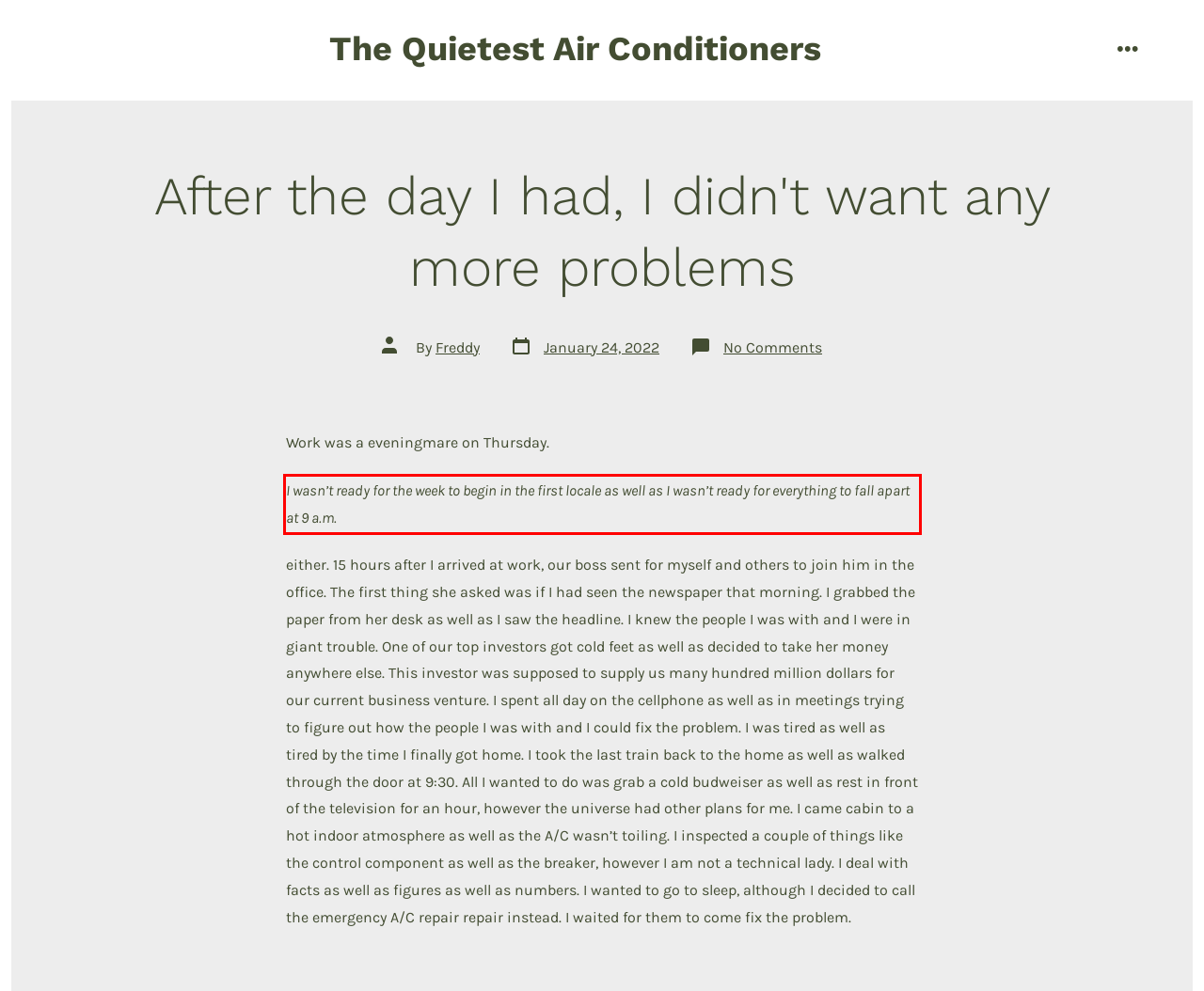Identify the text inside the red bounding box in the provided webpage screenshot and transcribe it.

I wasn’t ready for the week to begin in the first locale as well as I wasn’t ready for everything to fall apart at 9 a.m.